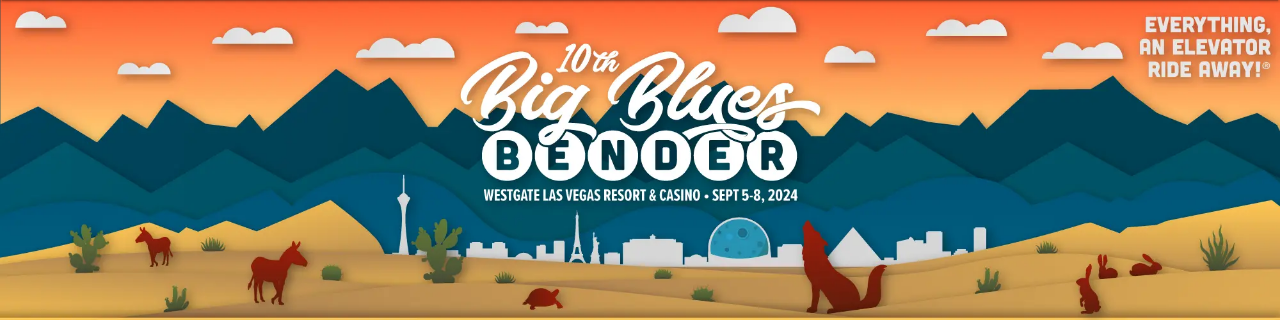Examine the image and give a thorough answer to the following question:
Where is the 10th Big Blues Bender taking place?

The caption explicitly mentions the venue of the event as the Westgate Las Vegas Resort & Casino.